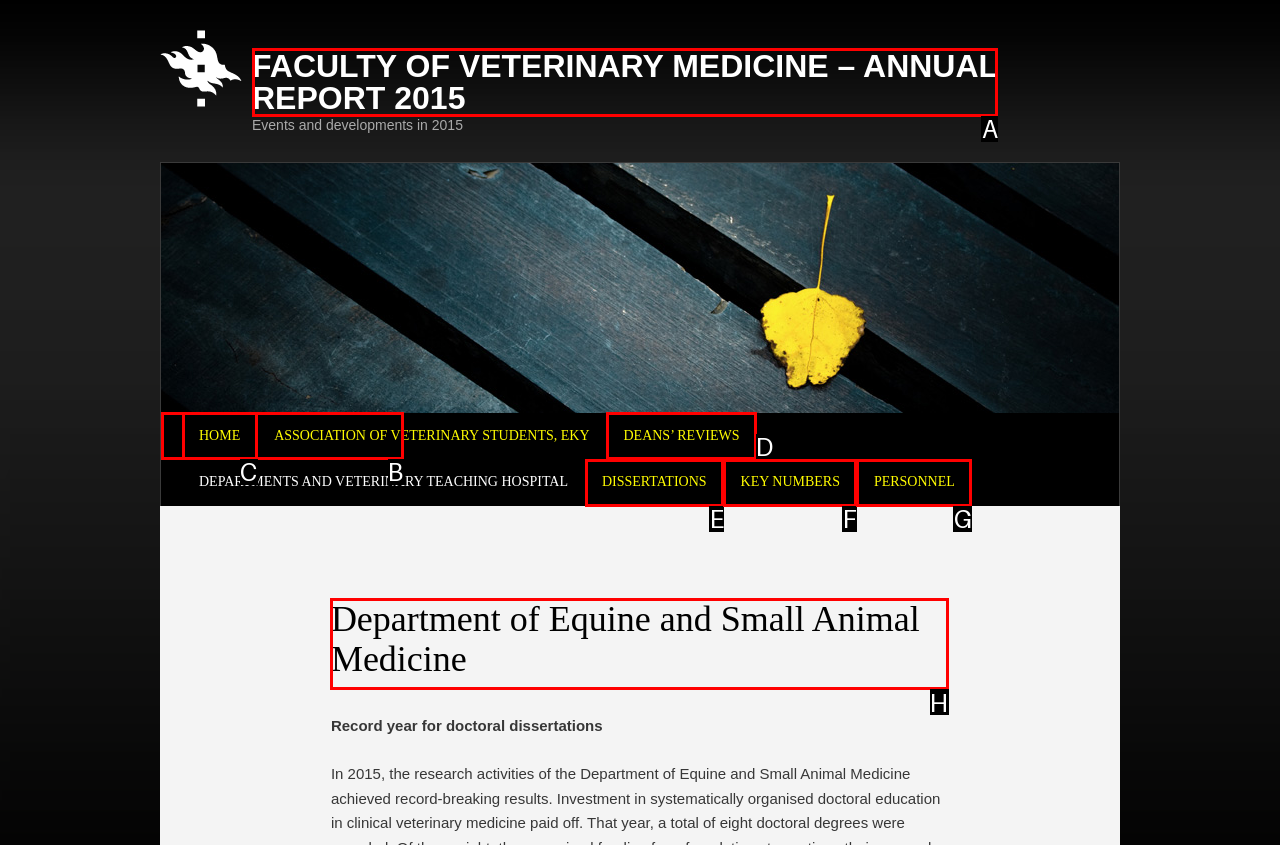Identify the correct HTML element to click to accomplish this task: Check the Recent posts
Respond with the letter corresponding to the correct choice.

None